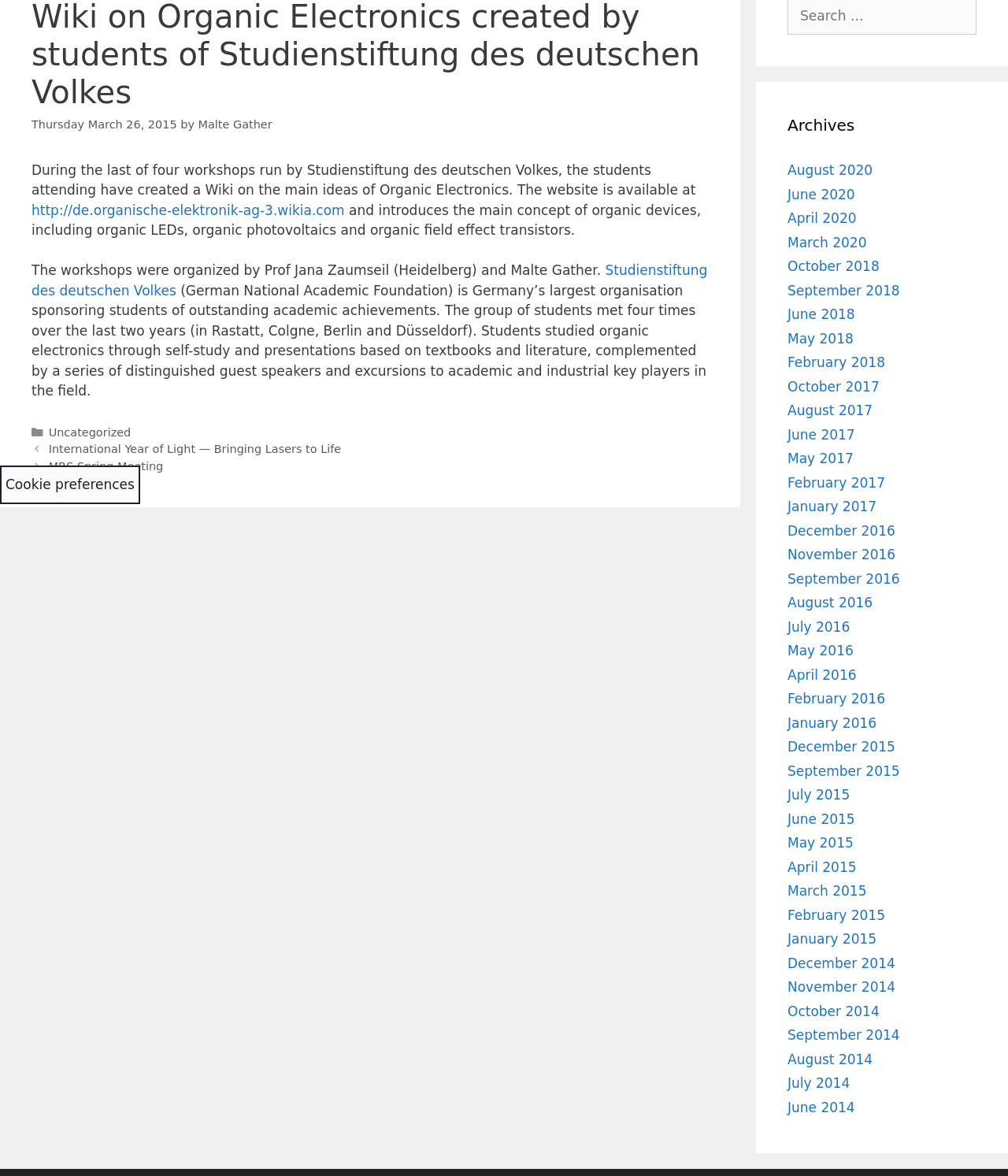Find the bounding box of the element with the following description: "May 2015". The coordinates must be four float numbers between 0 and 1, formatted as [left, top, right, bottom].

[0.781, 0.71, 0.847, 0.724]